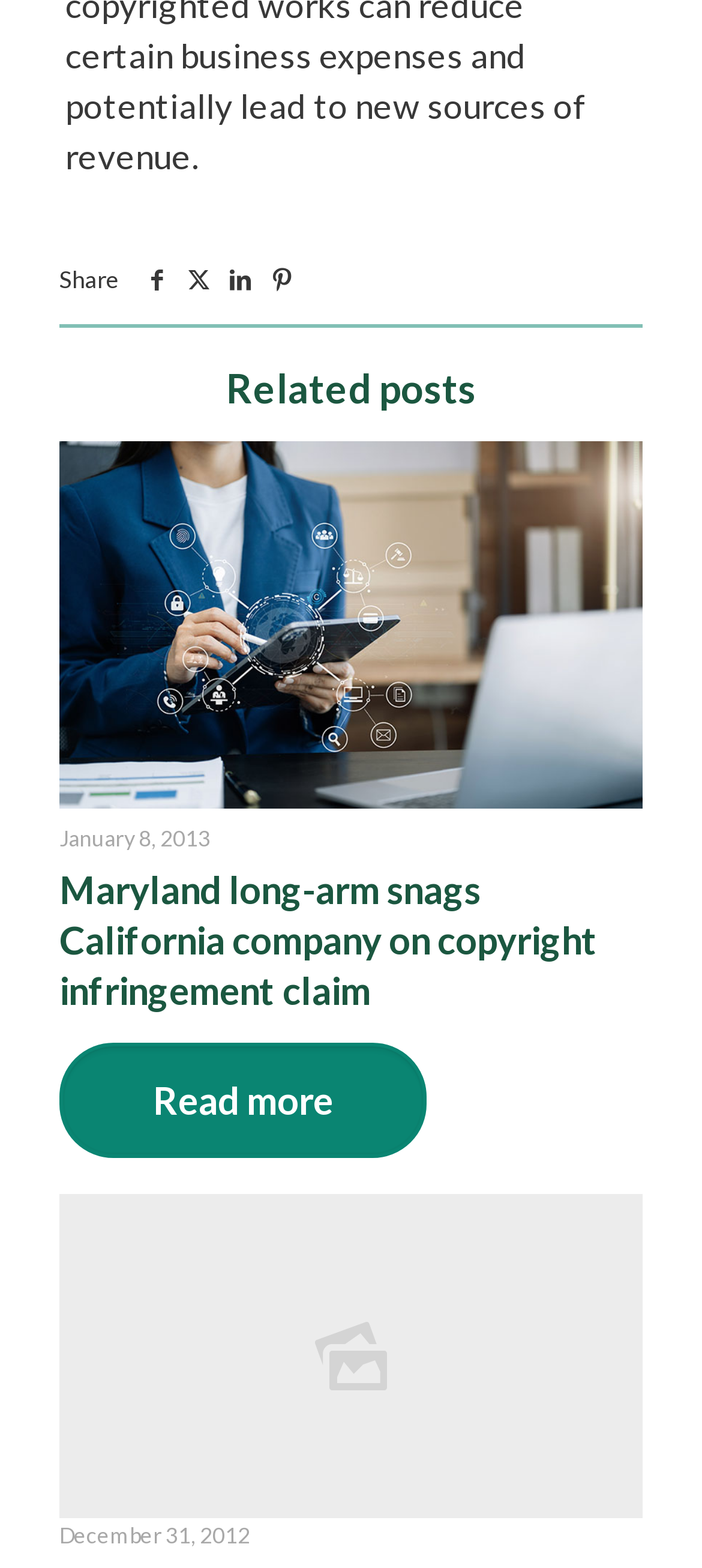How many related posts are there?
Utilize the image to construct a detailed and well-explained answer.

I found the section labeled 'Related posts' and counted the number of links underneath it, which is only 1.